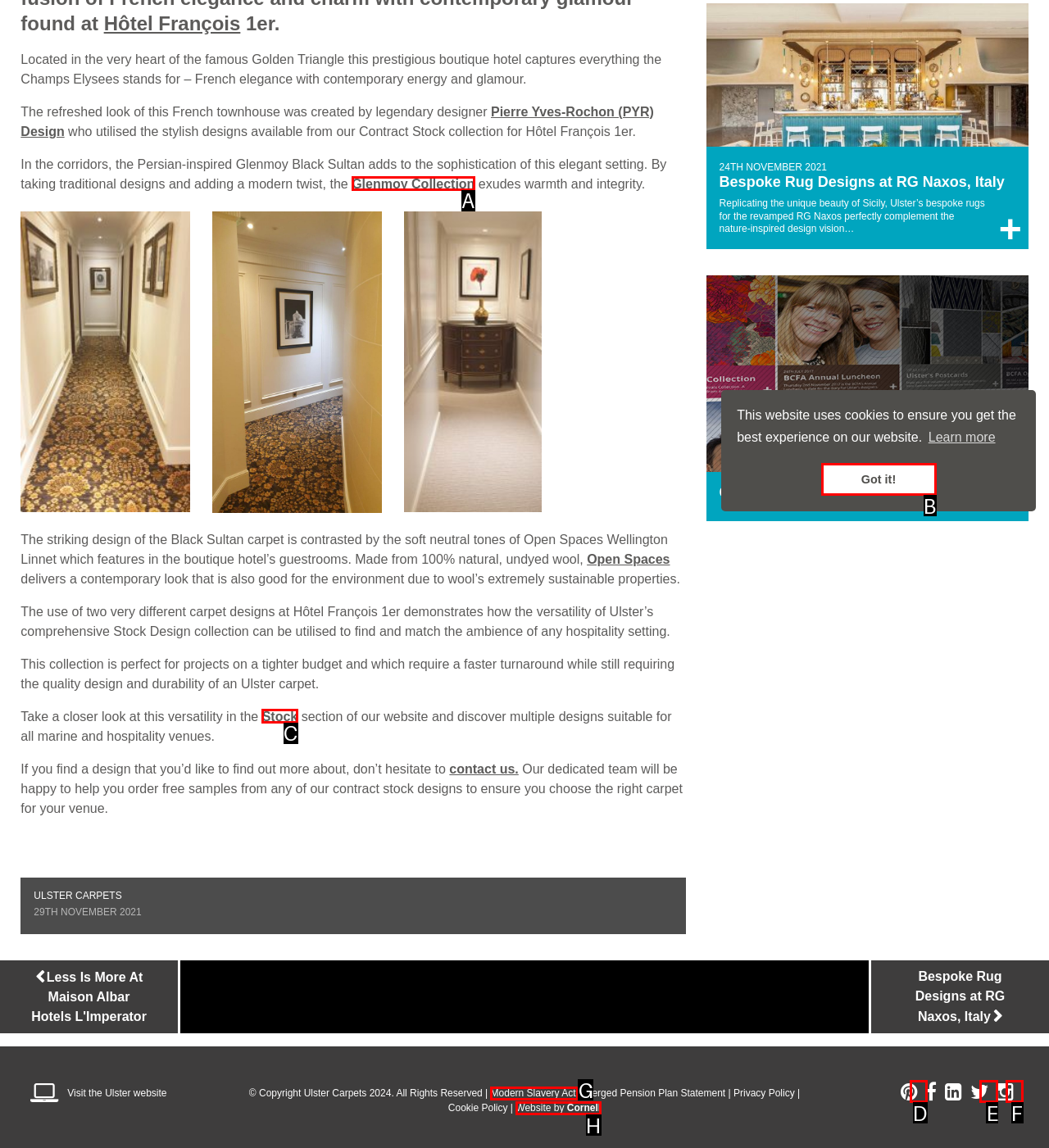Which HTML element matches the description: Stock?
Reply with the letter of the correct choice.

C